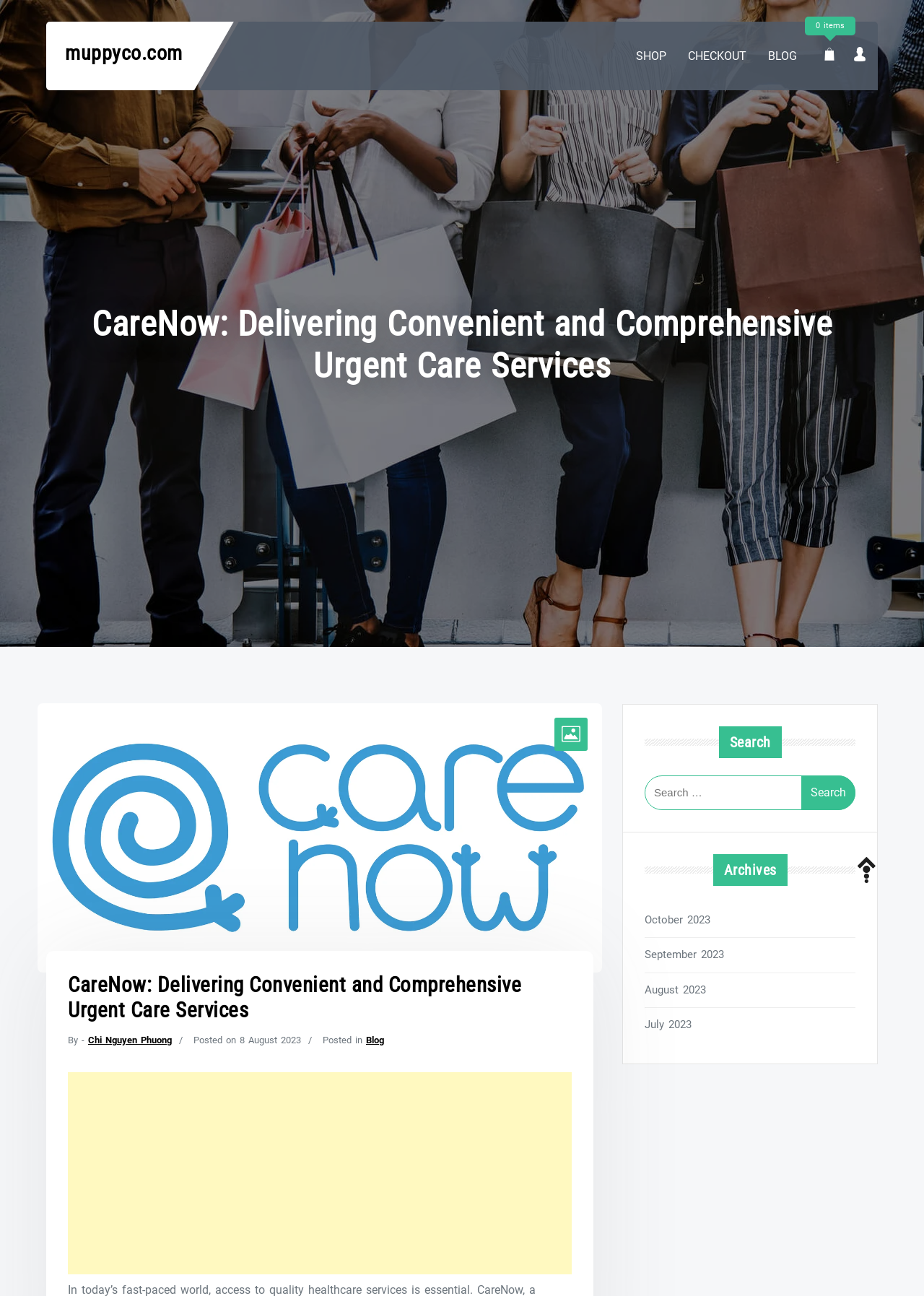Identify the bounding box coordinates of the specific part of the webpage to click to complete this instruction: "Click on SHOP".

[0.679, 0.031, 0.73, 0.056]